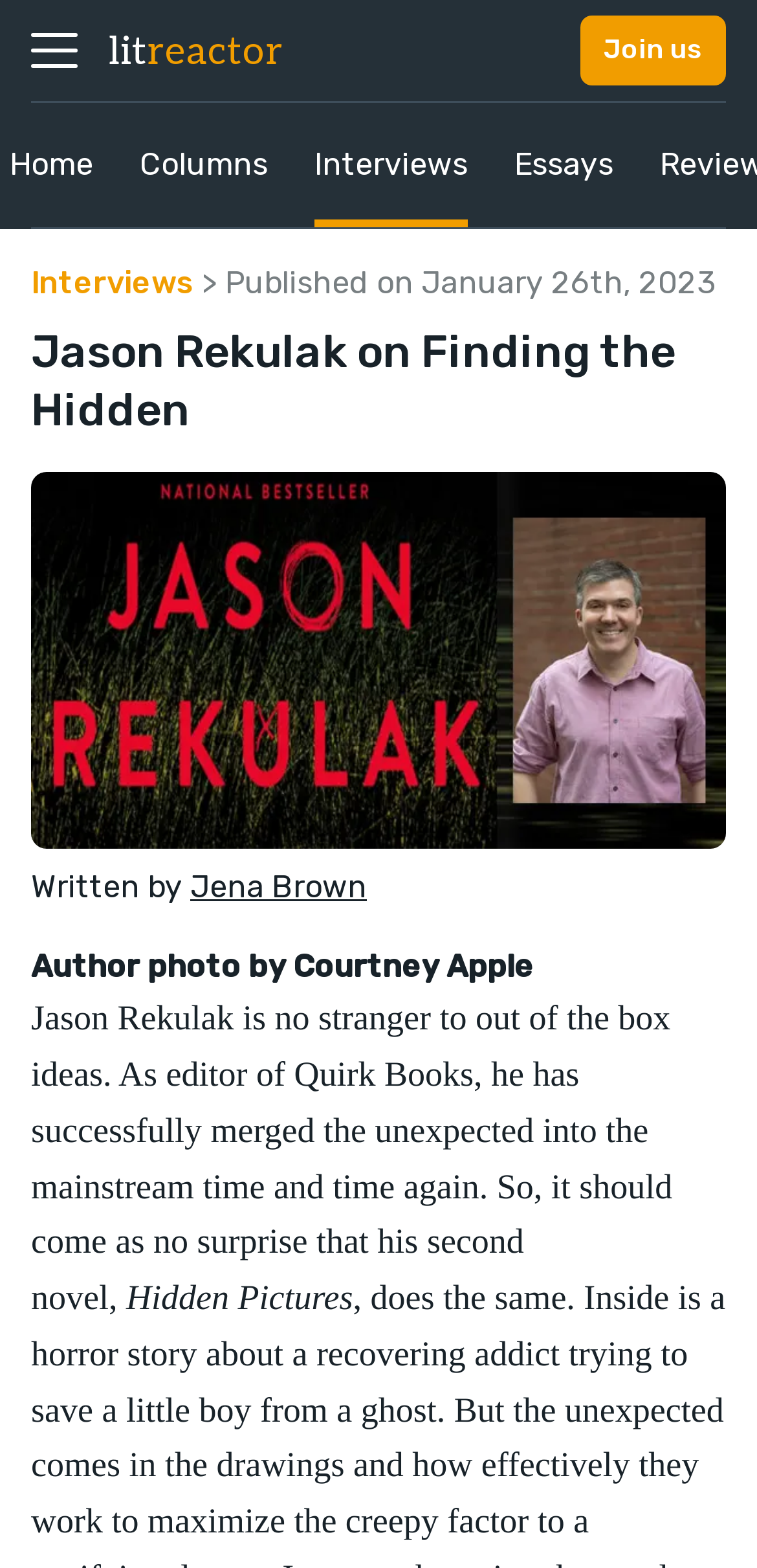Determine the bounding box coordinates for the clickable element to execute this instruction: "Read the 'Columns' section". Provide the coordinates as four float numbers between 0 and 1, i.e., [left, top, right, bottom].

[0.185, 0.066, 0.354, 0.145]